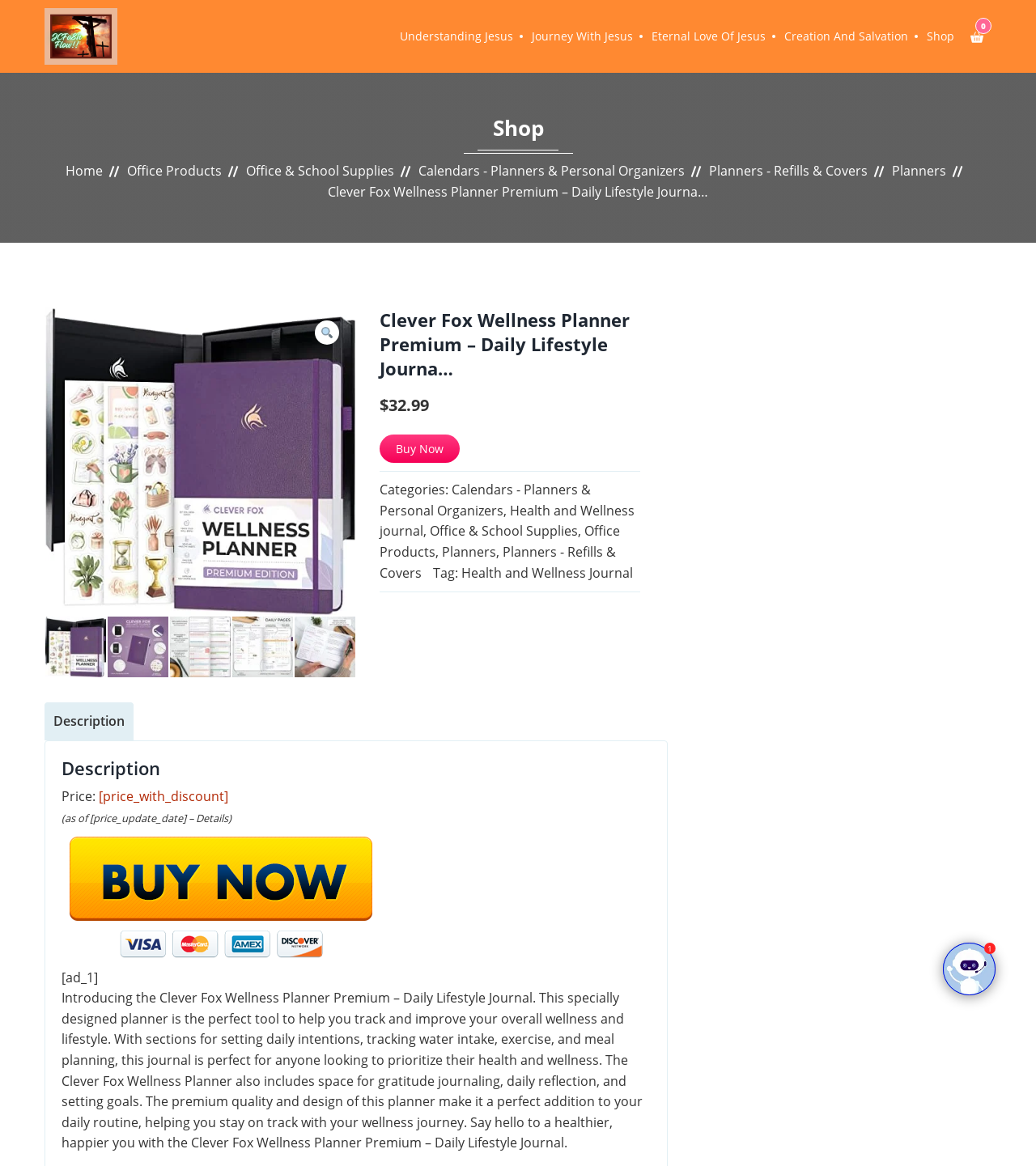Review the image closely and give a comprehensive answer to the question: What is the purpose of the Clever Fox Wellness Planner?

I found the purpose of the Clever Fox Wellness Planner by reading the description of the product, which states that it is 'the perfect tool to help you track and improve your overall wellness and lifestyle'.